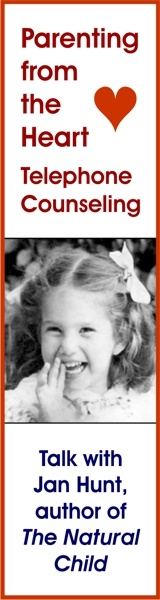Give a one-word or one-phrase response to the question:
Who is the author of The Natural Child?

Jan Hunt